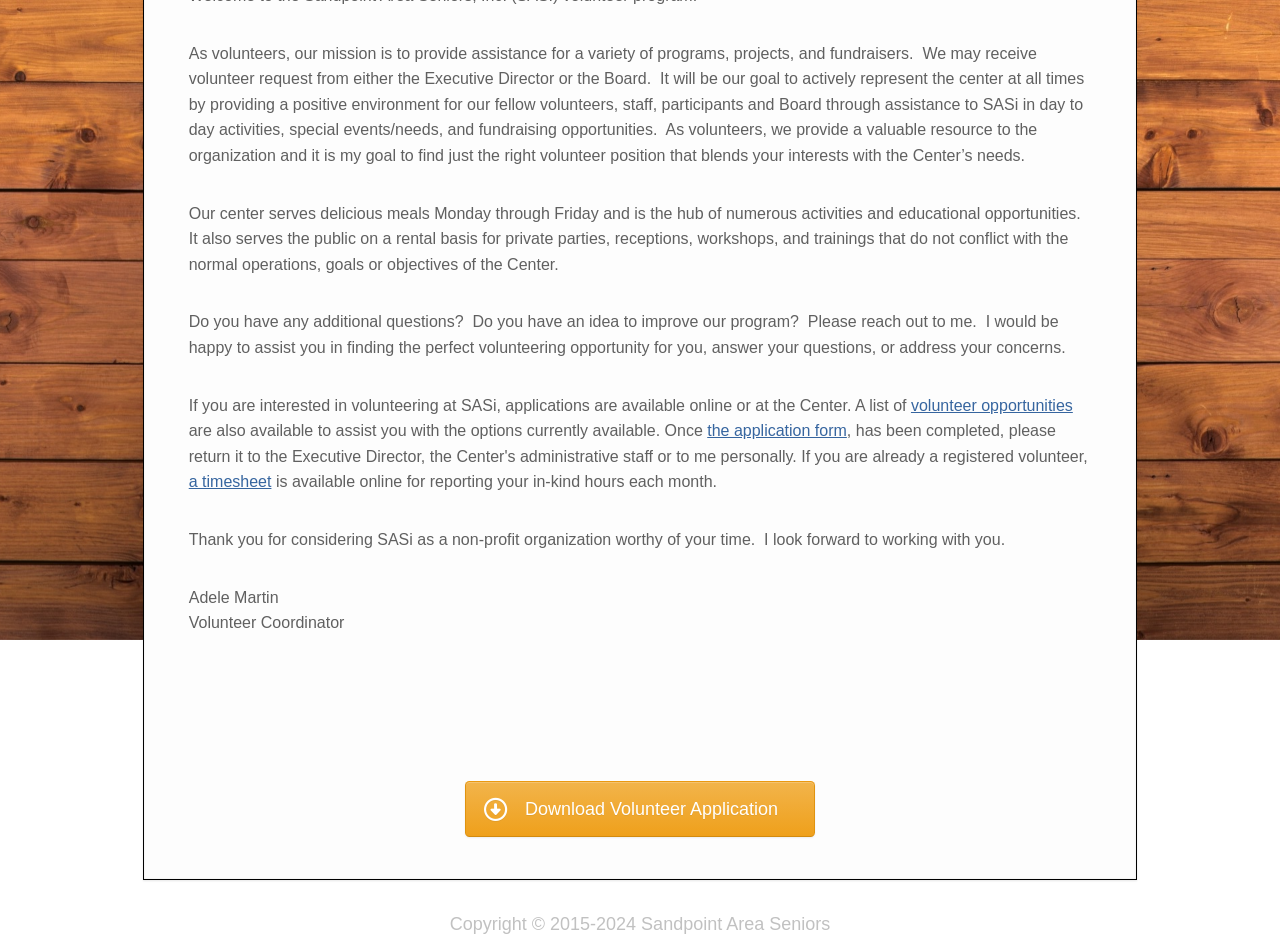Determine the bounding box coordinates of the UI element described below. Use the format (top-left x, top-left y, bottom-right x, bottom-right y) with floating point numbers between 0 and 1: a timesheet

[0.147, 0.499, 0.212, 0.517]